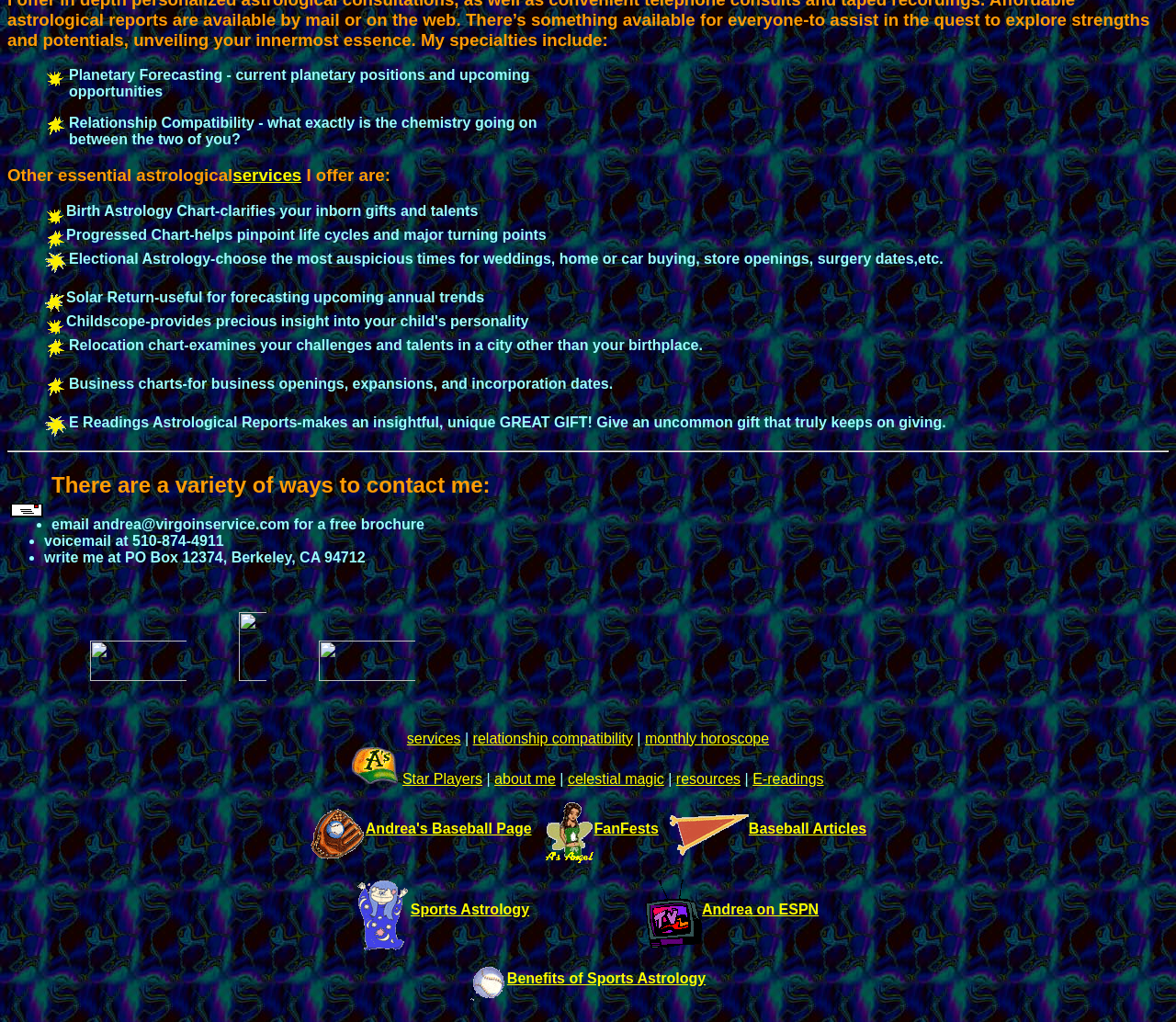Highlight the bounding box coordinates of the element you need to click to perform the following instruction: "Click the 'services' link."

[0.198, 0.162, 0.256, 0.181]